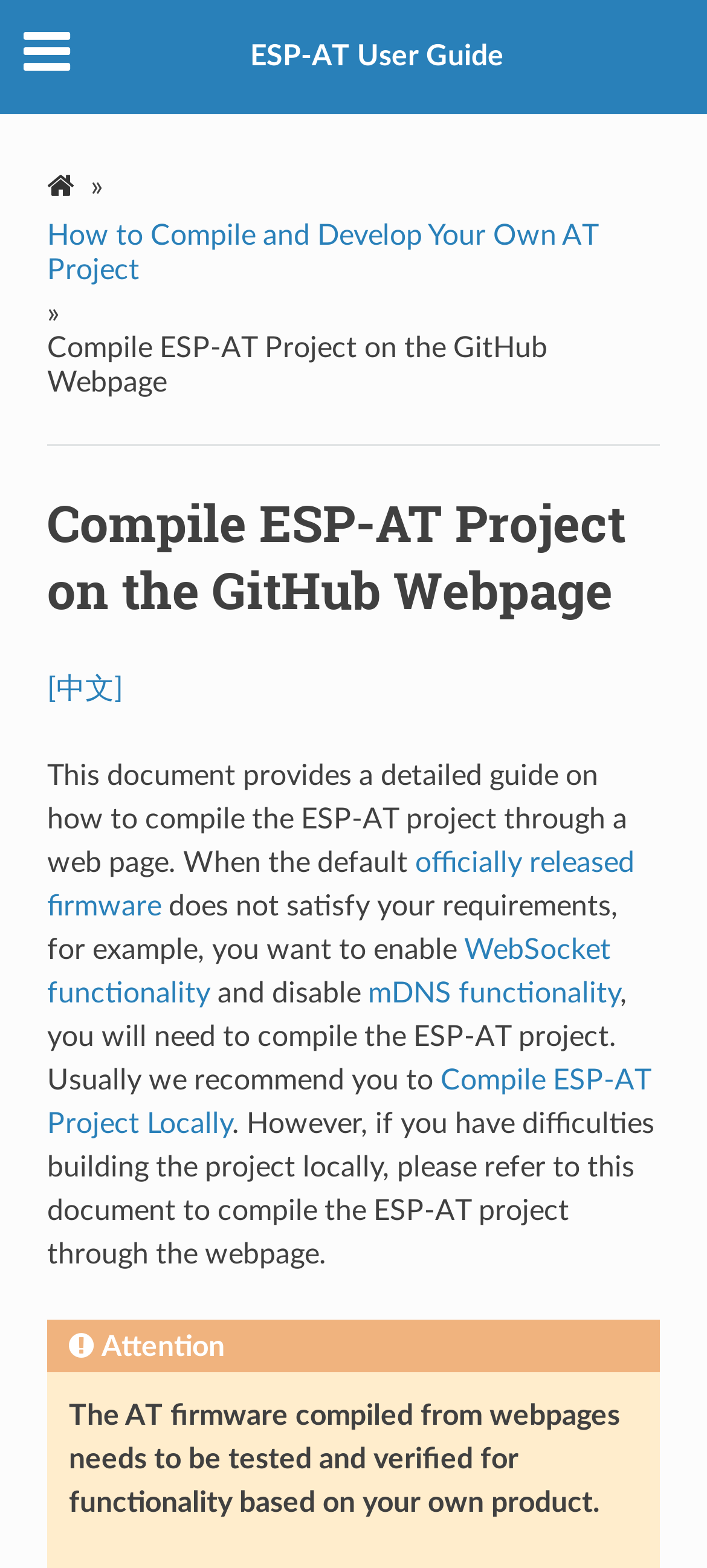Determine the bounding box coordinates of the section I need to click to execute the following instruction: "Click the navigation menu". Provide the coordinates as four float numbers between 0 and 1, i.e., [left, top, right, bottom].

[0.0, 0.0, 1.0, 0.073]